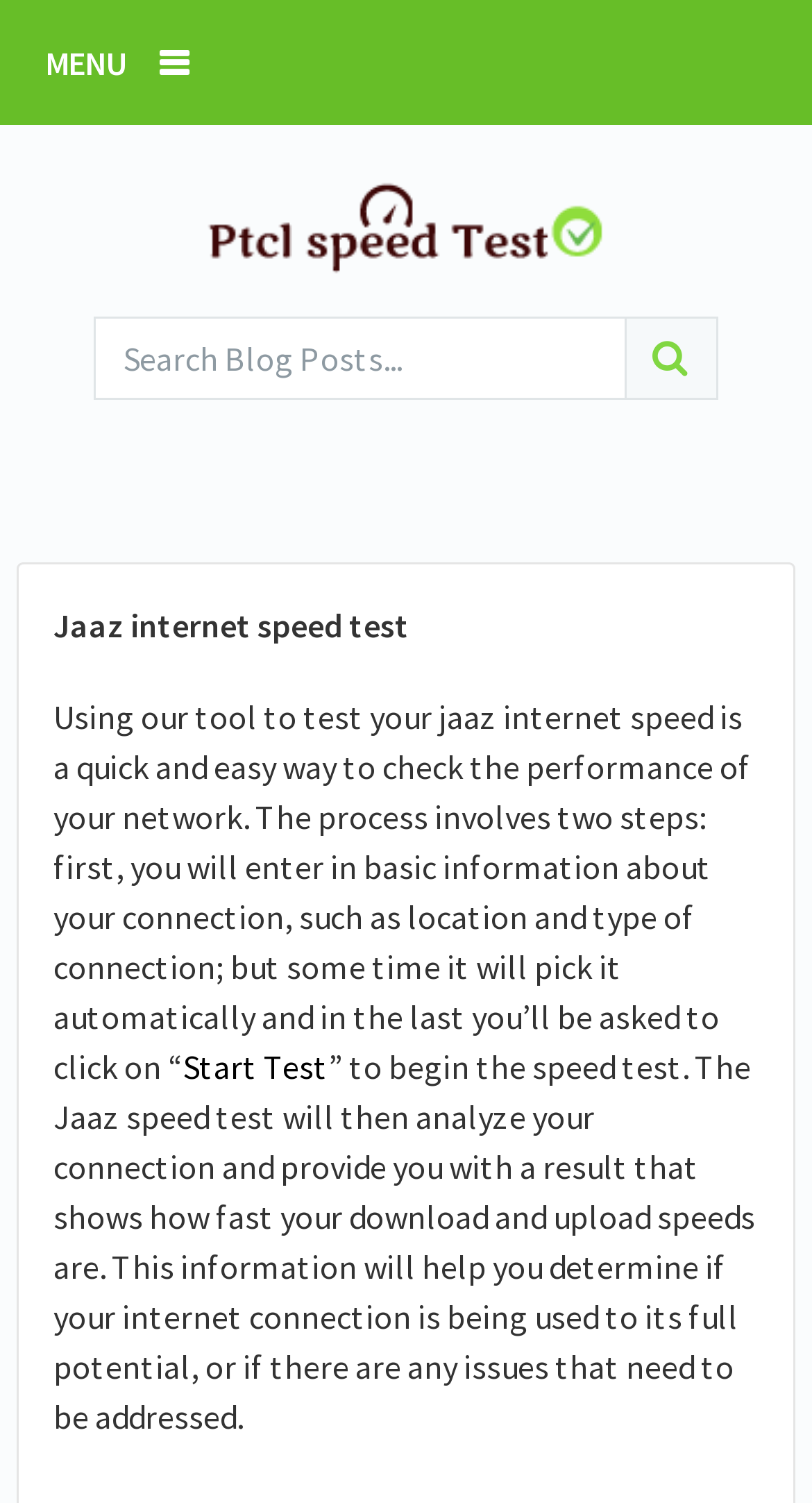Can you give a detailed response to the following question using the information from the image? What is the name of the internet service provider mentioned on the webpage?

The webpage mentions PTCL as an internet service provider. There is a link and an image with the text 'ptcl speed' on the webpage, indicating that PTCL is a relevant internet service provider for the speed test.